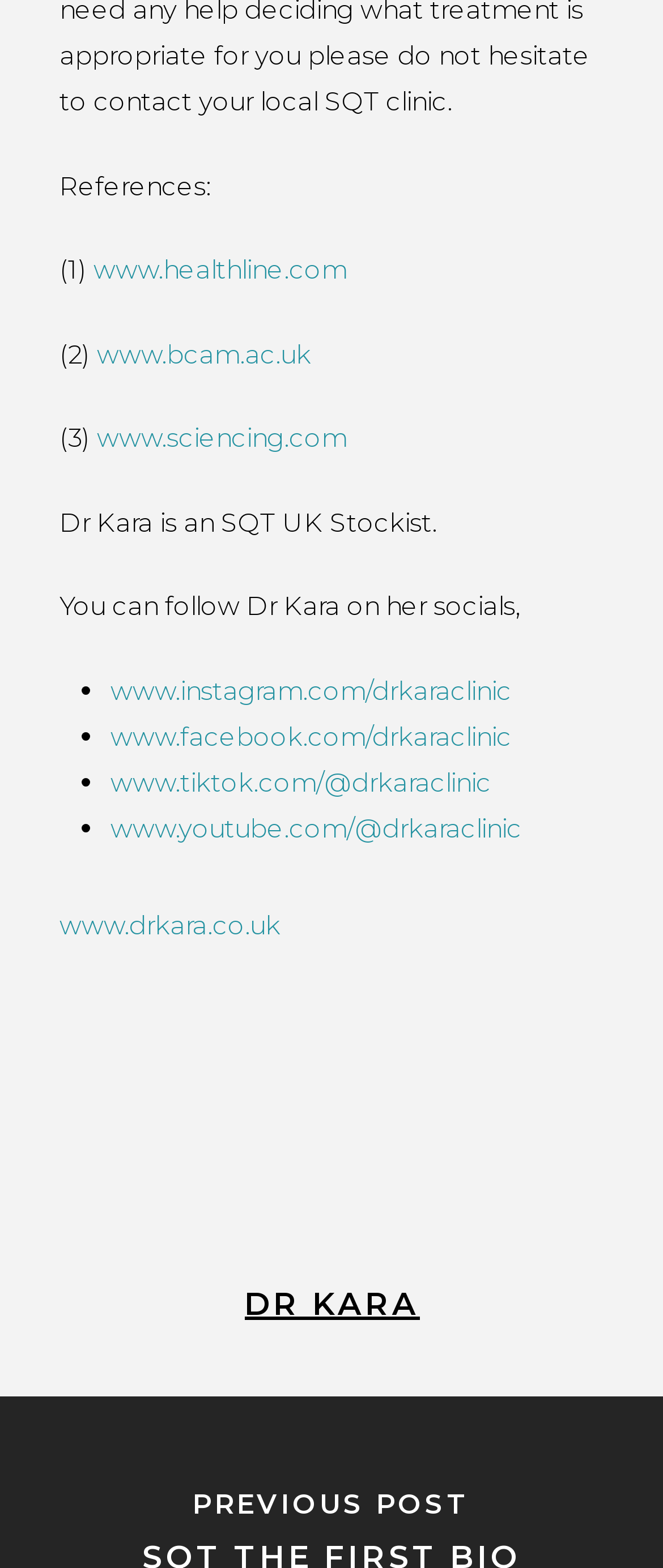Is there an image of Dr Kara on the webpage?
Based on the image, please offer an in-depth response to the question.

There is an image of Dr Kara on the webpage, which is located at the bottom of the page, as indicated by the image element with the description 'Dr Kara' and bounding box coordinates [0.423, 0.723, 0.577, 0.788].